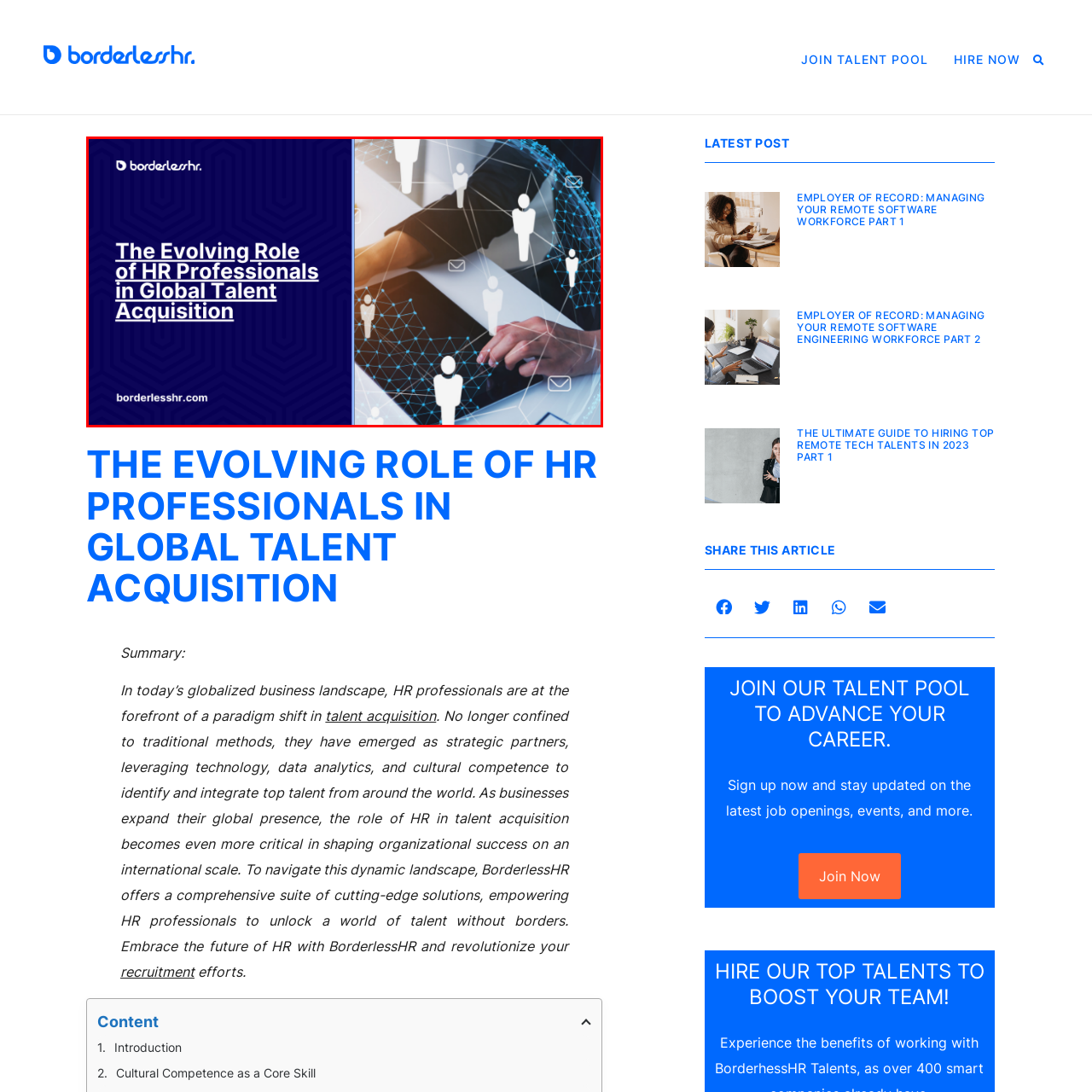What does the network of interconnected icons on the right side represent?  
Focus on the image bordered by the red line and provide a detailed answer that is thoroughly based on the image's contents.

The network of interconnected icons on the right side of the image represents communication and connectivity. This is likely meant to show how HR professionals use digital platforms to connect with potential talent and facilitate communication in the recruitment process.